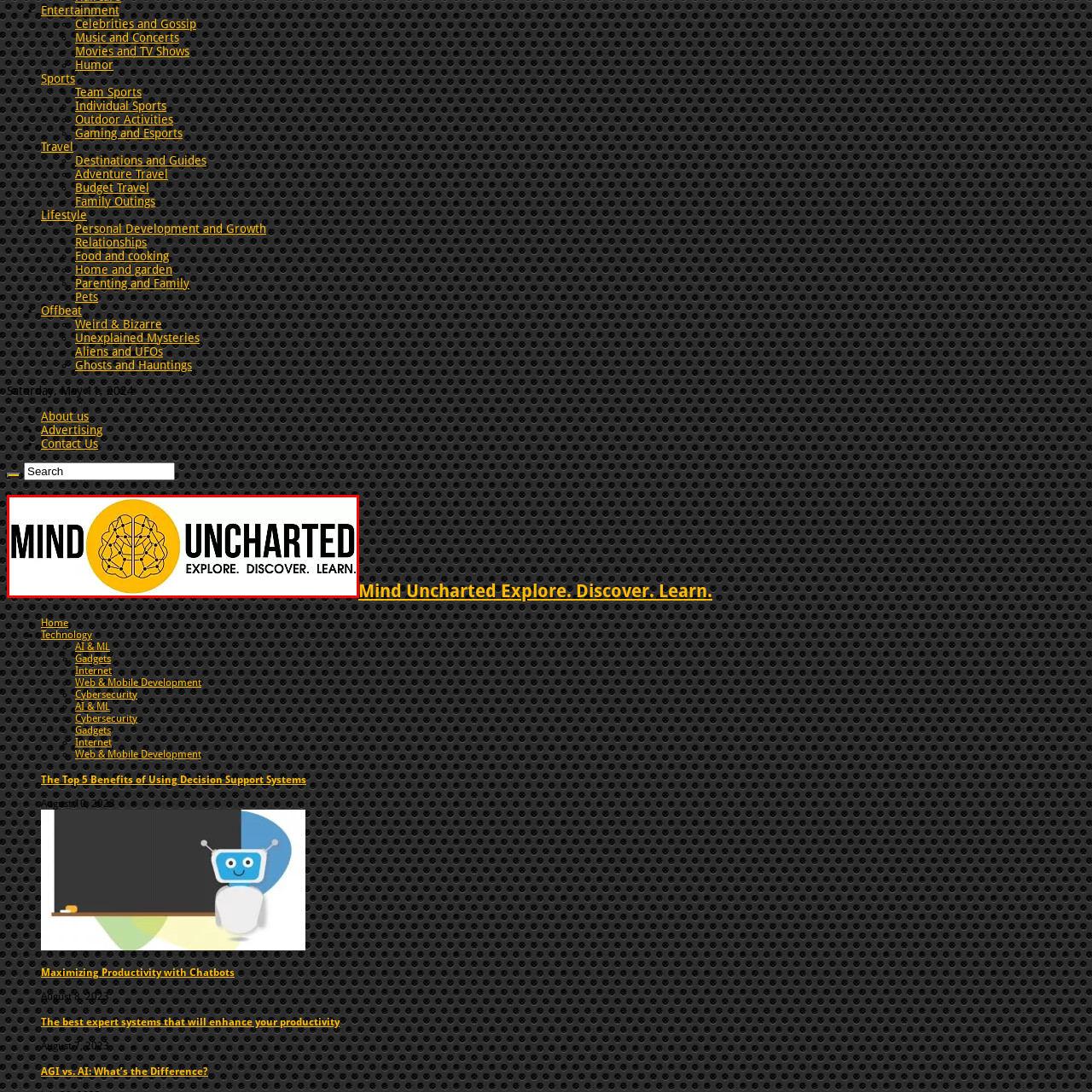Illustrate the image within the red boundary with a detailed caption.

The image features the logo of "Mind Uncharted," showcasing a stylized brain design that symbolizes exploration and discovery of knowledge. The bold text "MIND UNCHARTED" is prominently displayed in a striking black font, emphasizing the theme of intellectual pursuit. Below the main title, the phrase "EXPLORE. DISCOVER. LEARN." is presented in a sleek, modern font, capturing the essence of an informative platform dedicated to delving into various topics related to the mind and knowledge. The vibrant yellow background enhances the visual appeal, making the logo eye-catching and memorable, reflecting the platform's commitment to learning and exploration.